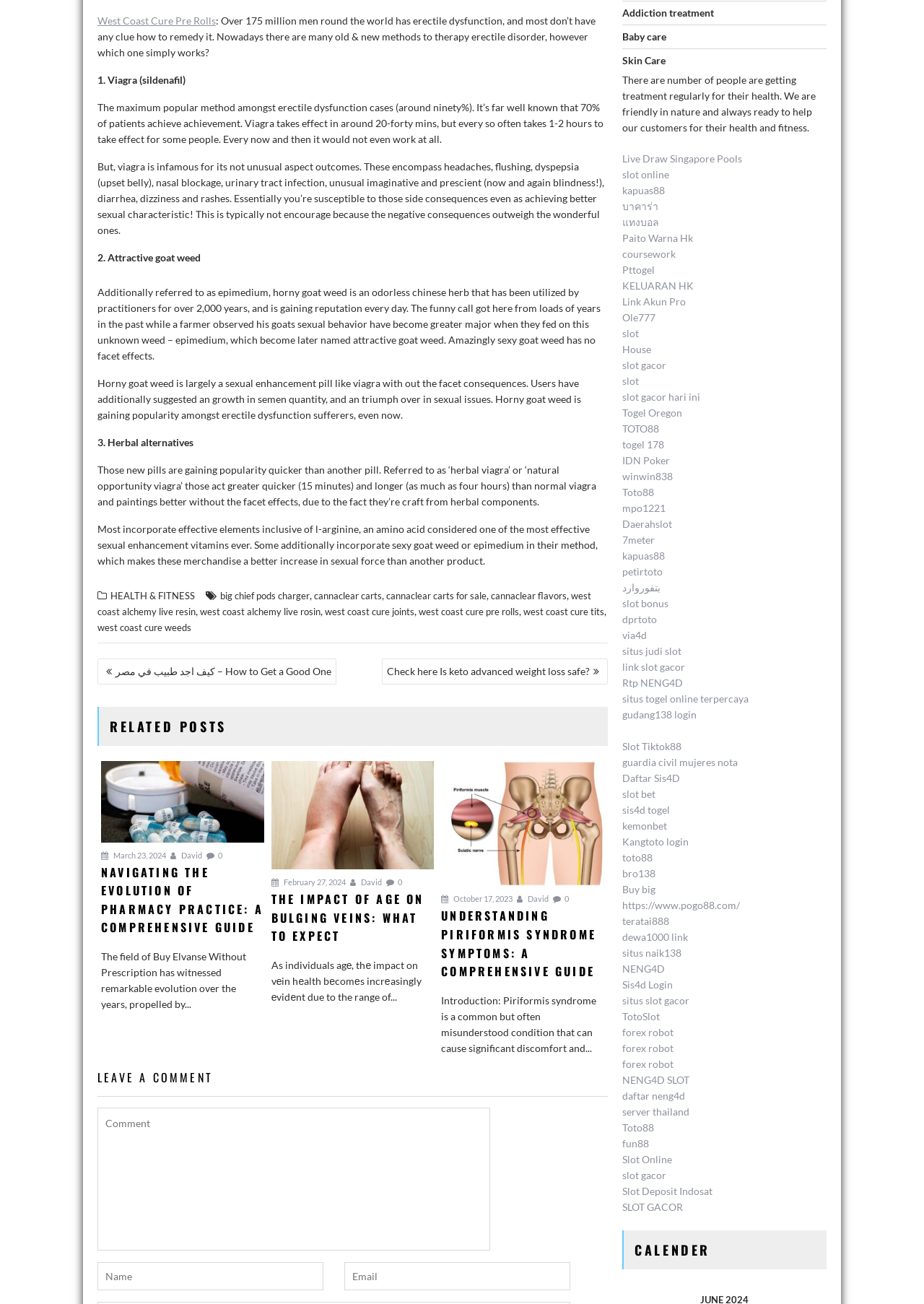What is the category of the link 'HEALTH & FITNESS'?
Utilize the image to construct a detailed and well-explained answer.

The link 'HEALTH & FITNESS' is categorized under health, which is evident from its placement in the footer section of the webpage.